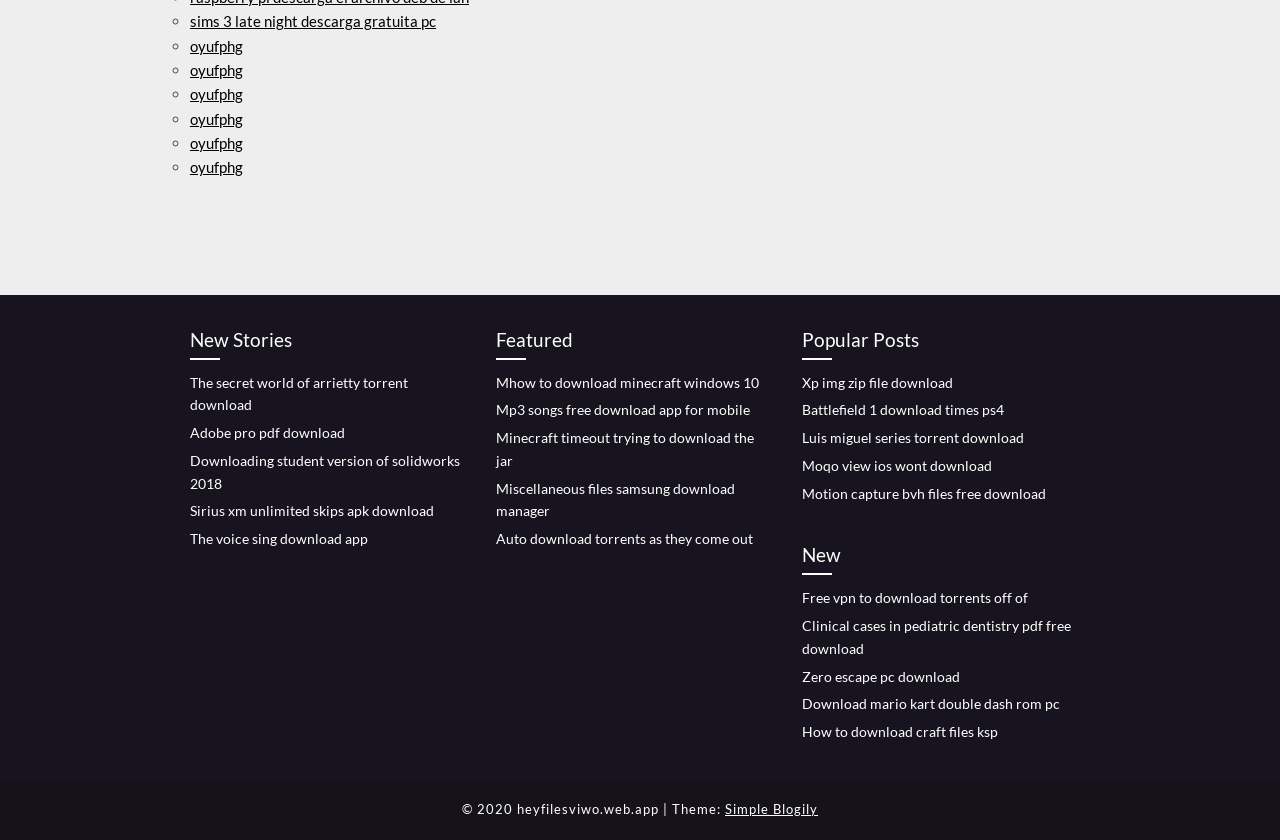Determine the bounding box coordinates for the region that must be clicked to execute the following instruction: "download minecraft windows 10".

[0.388, 0.445, 0.593, 0.465]